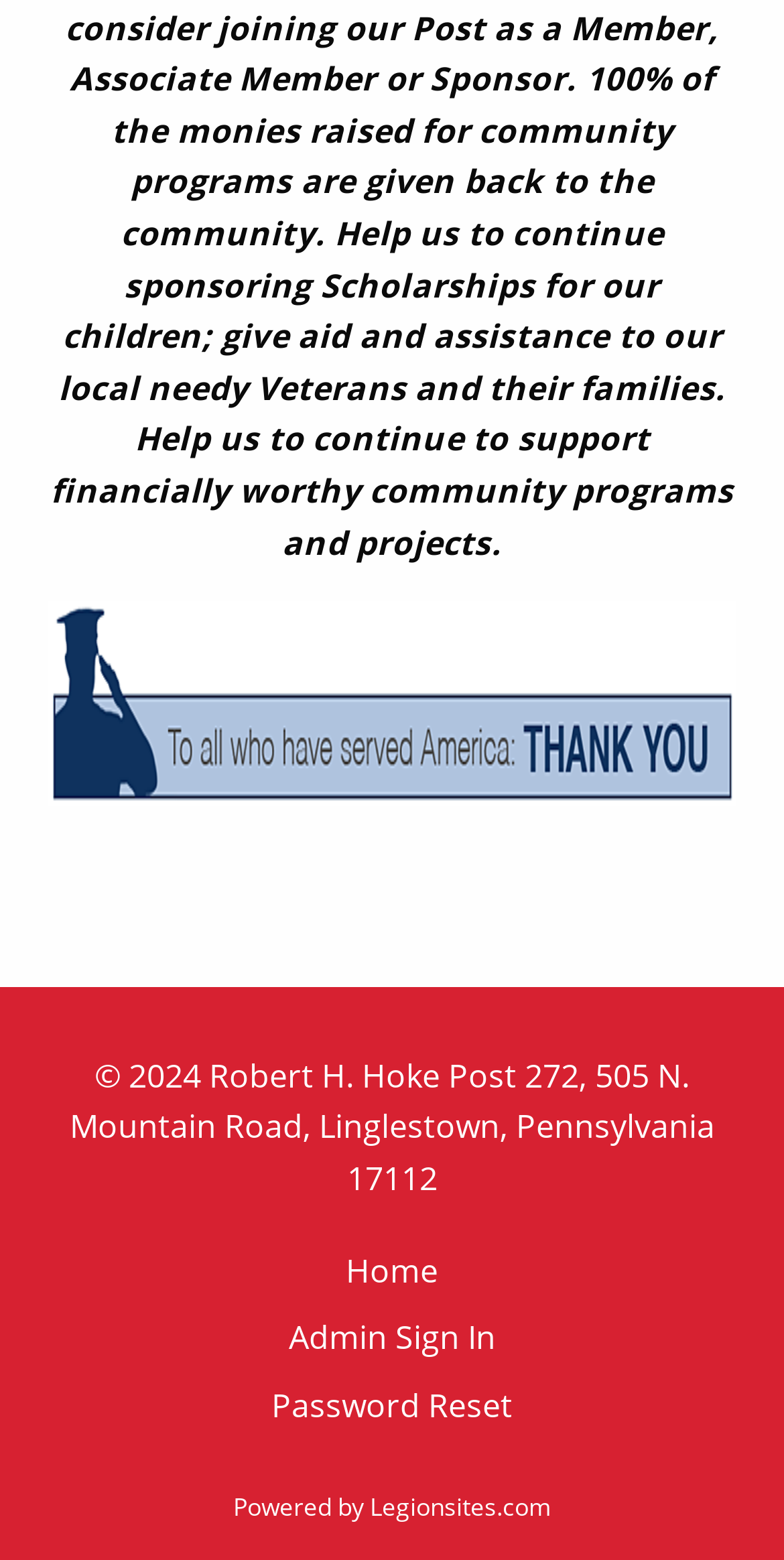What is the address of Robert H. Hoke Post 272?
Please craft a detailed and exhaustive response to the question.

I found the address by looking at the StaticText element with the OCR text '© 2024 Robert H. Hoke Post 272, 505 N. Mountain Road, Linglestown, Pennsylvania 17112' which is a child of the contentinfo element.